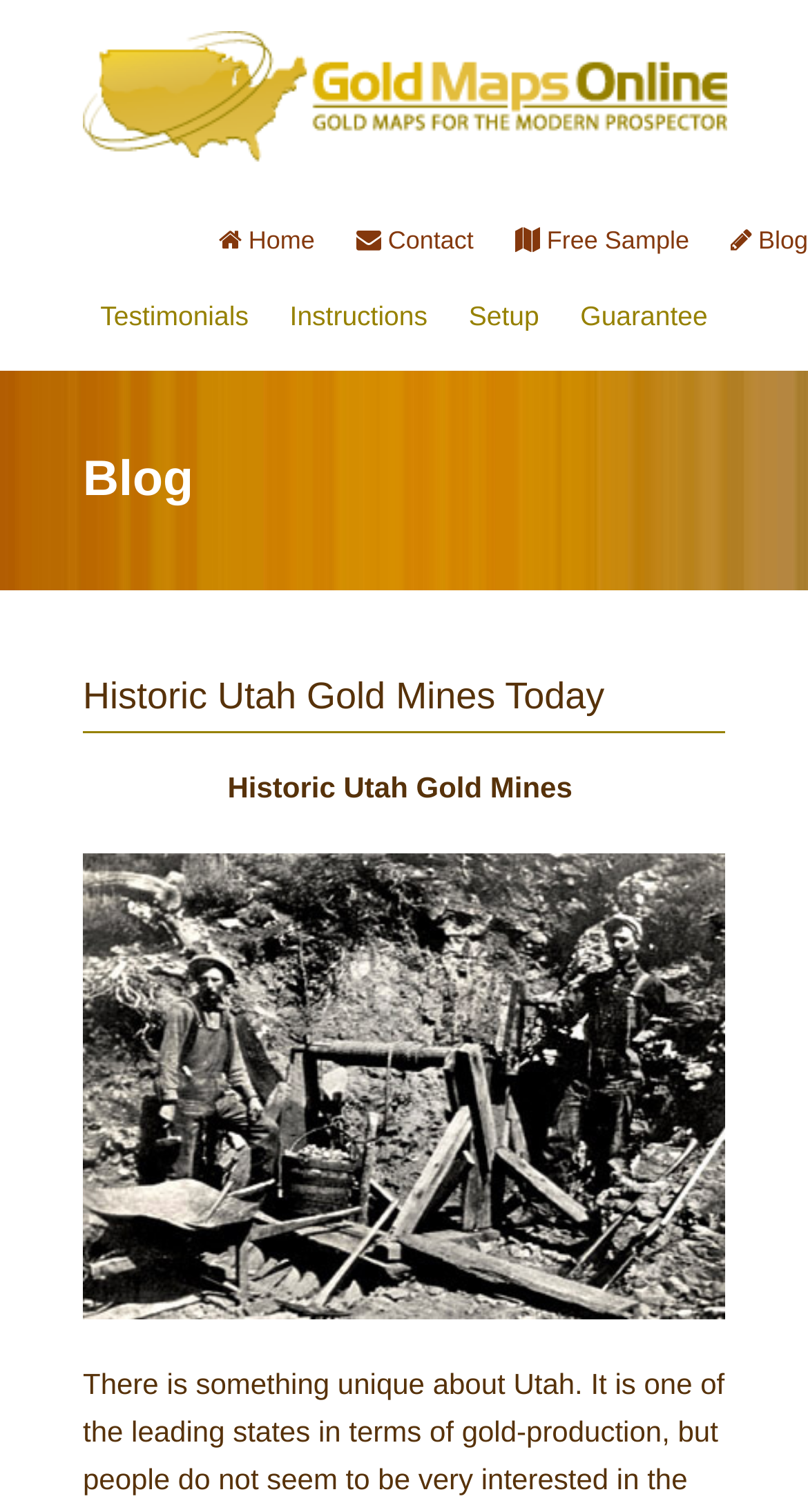Please provide a brief answer to the question using only one word or phrase: 
What is the icon name of the fifth link on the top?

uf279